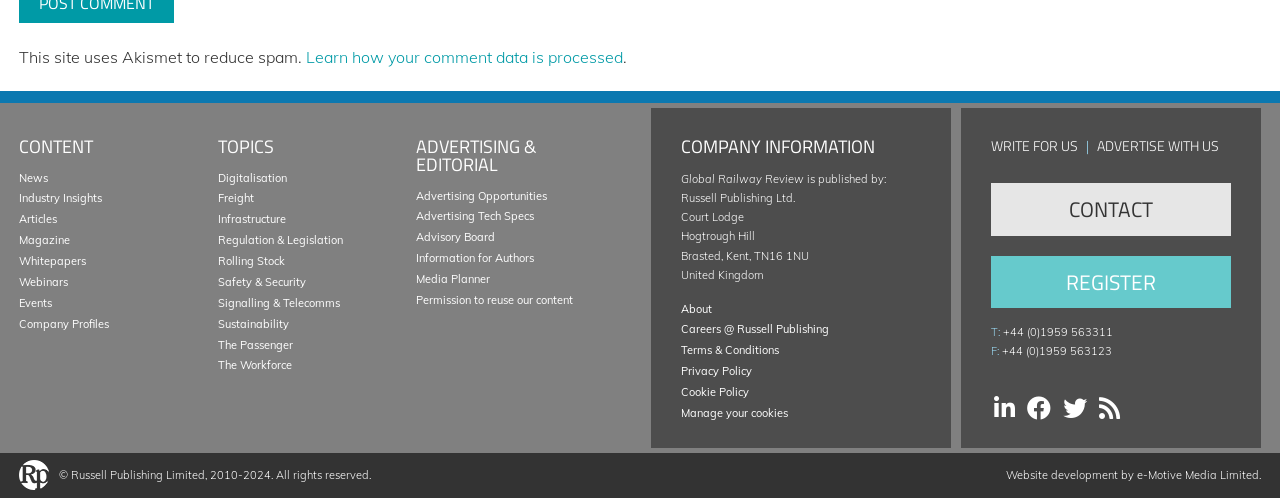Indicate the bounding box coordinates of the clickable region to achieve the following instruction: "View News."

[0.015, 0.342, 0.038, 0.371]